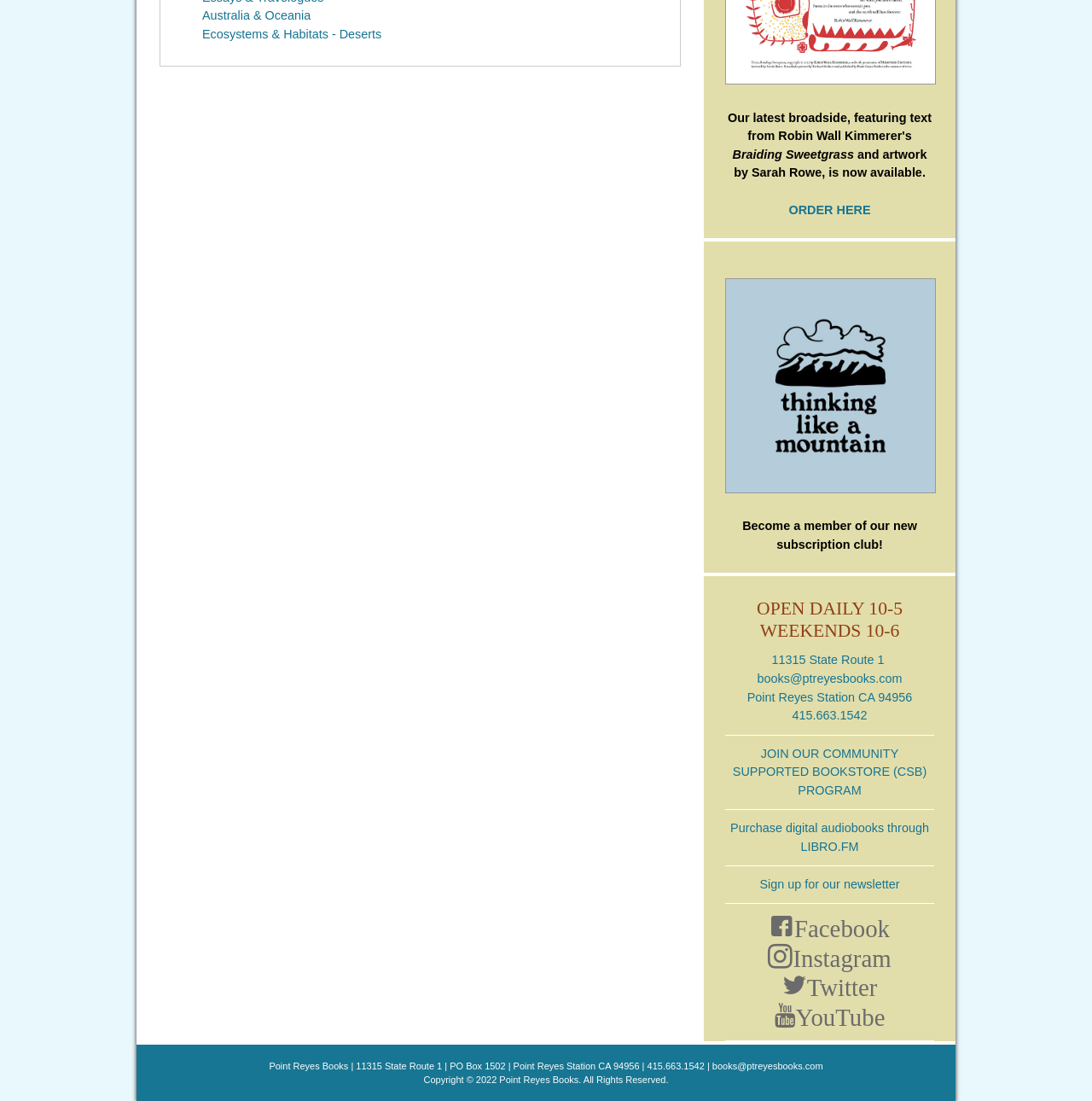Please specify the bounding box coordinates of the clickable section necessary to execute the following command: "Order Braiding Sweetgrass".

[0.722, 0.184, 0.797, 0.197]